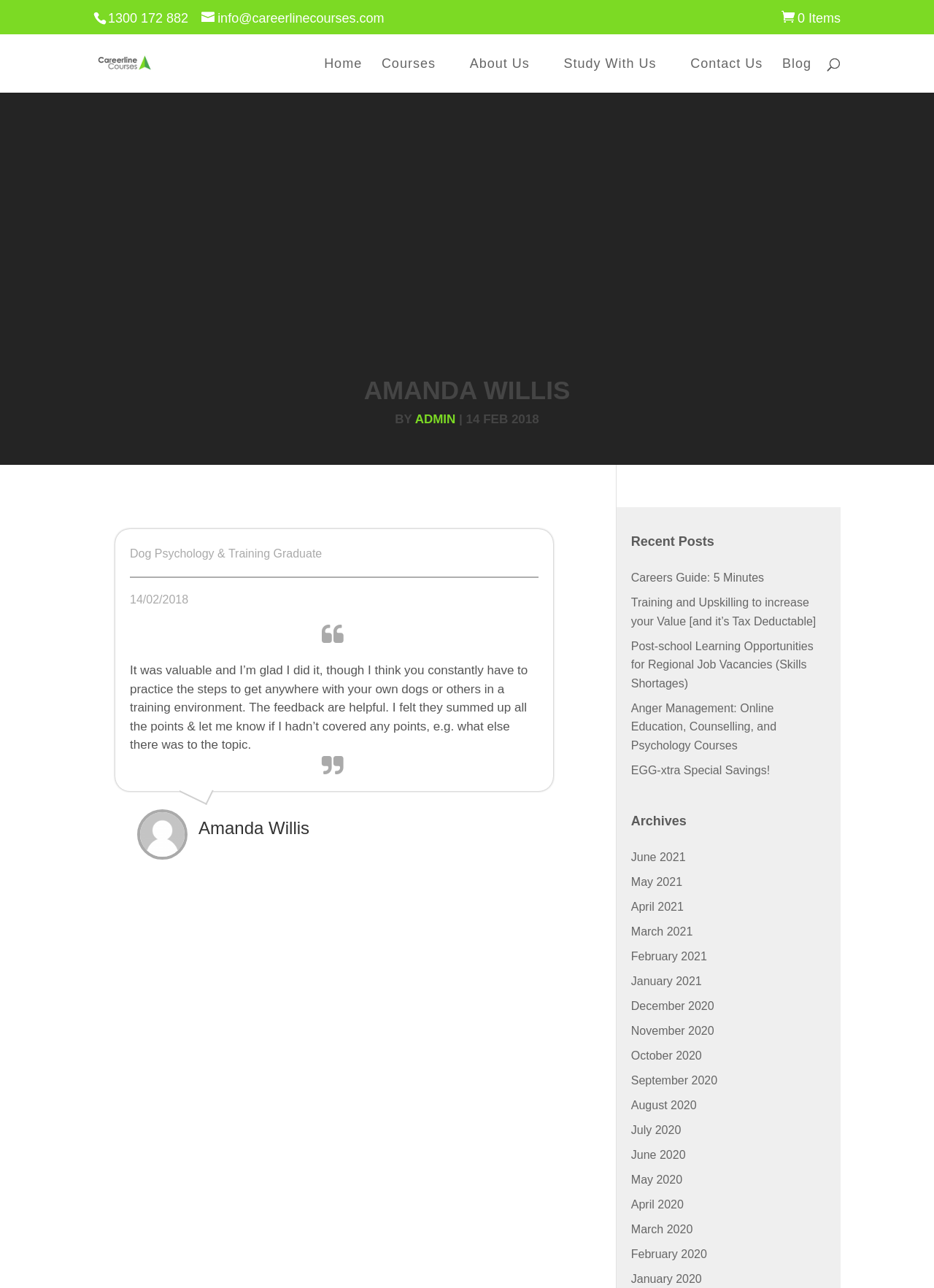What is the name of the author of the article? Look at the image and give a one-word or short phrase answer.

Amanda Willis